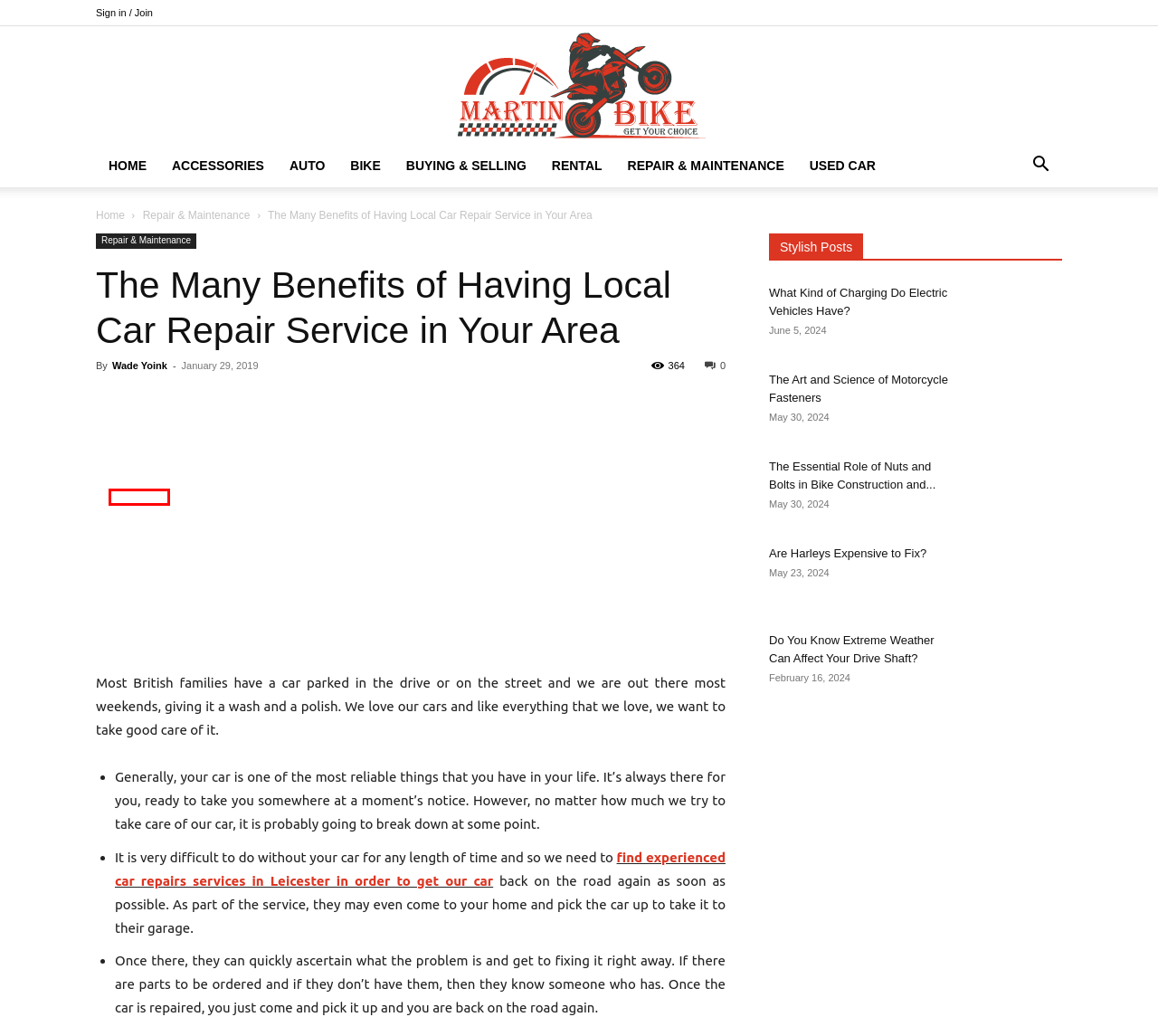You are presented with a screenshot of a webpage containing a red bounding box around a particular UI element. Select the best webpage description that matches the new webpage after clicking the element within the bounding box. Here are the candidates:
A. Accessories & Parts
B. Repair & Maintenance
C. The Art And Science Of Motorcycle Fasteners
D. Garage, Mechanics | Leicester, Leicestershire – D & K Autos
E. Wade Yoink
F. Auto
G. Buying & Selling
H. What Kind Of Charging Do Electric Vehicles Have?

E